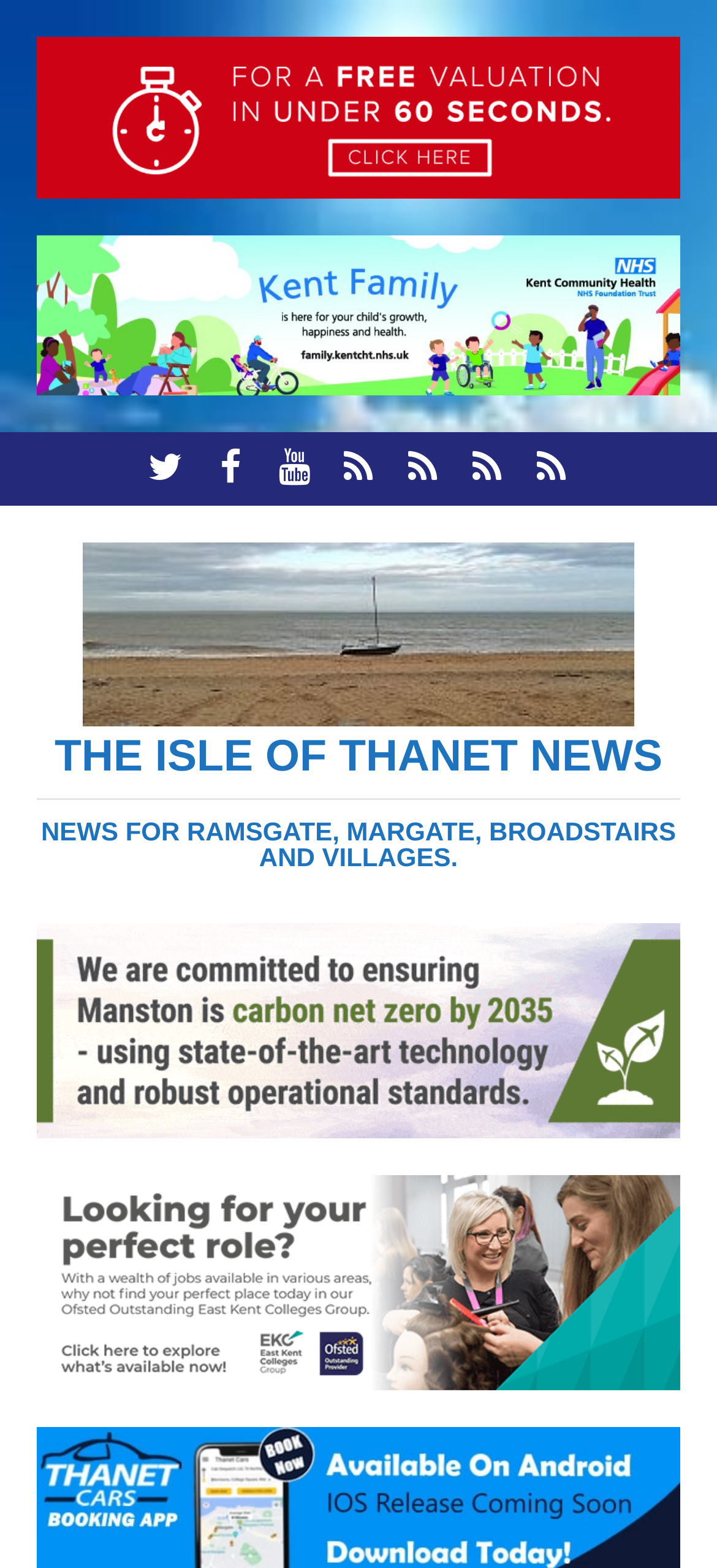Respond with a single word or phrase to the following question: What is the location covered by the news website?

Ramsgate, Margate, Broadstairs and villages